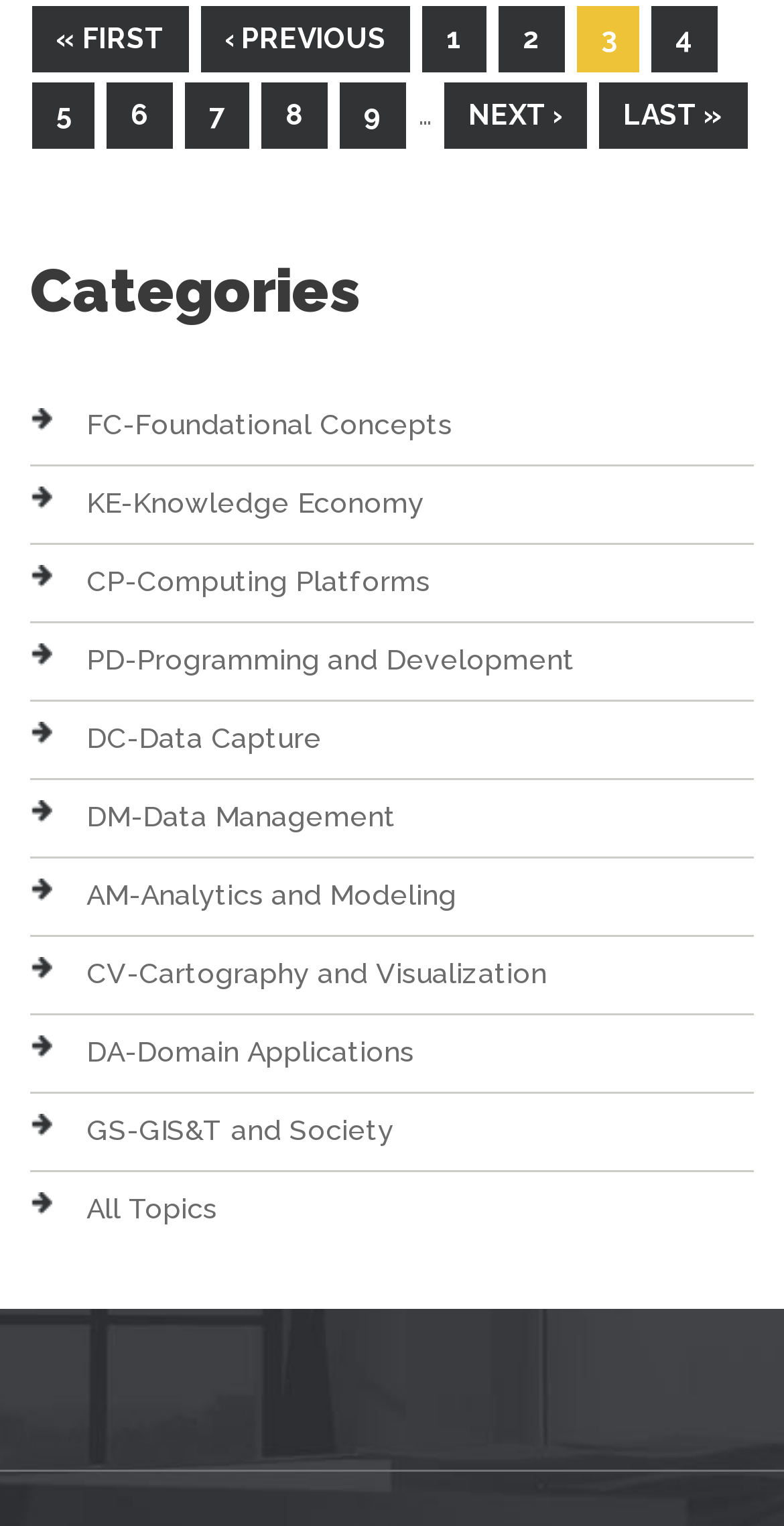Please find the bounding box coordinates of the section that needs to be clicked to achieve this instruction: "view page 2".

[0.636, 0.003, 0.721, 0.047]